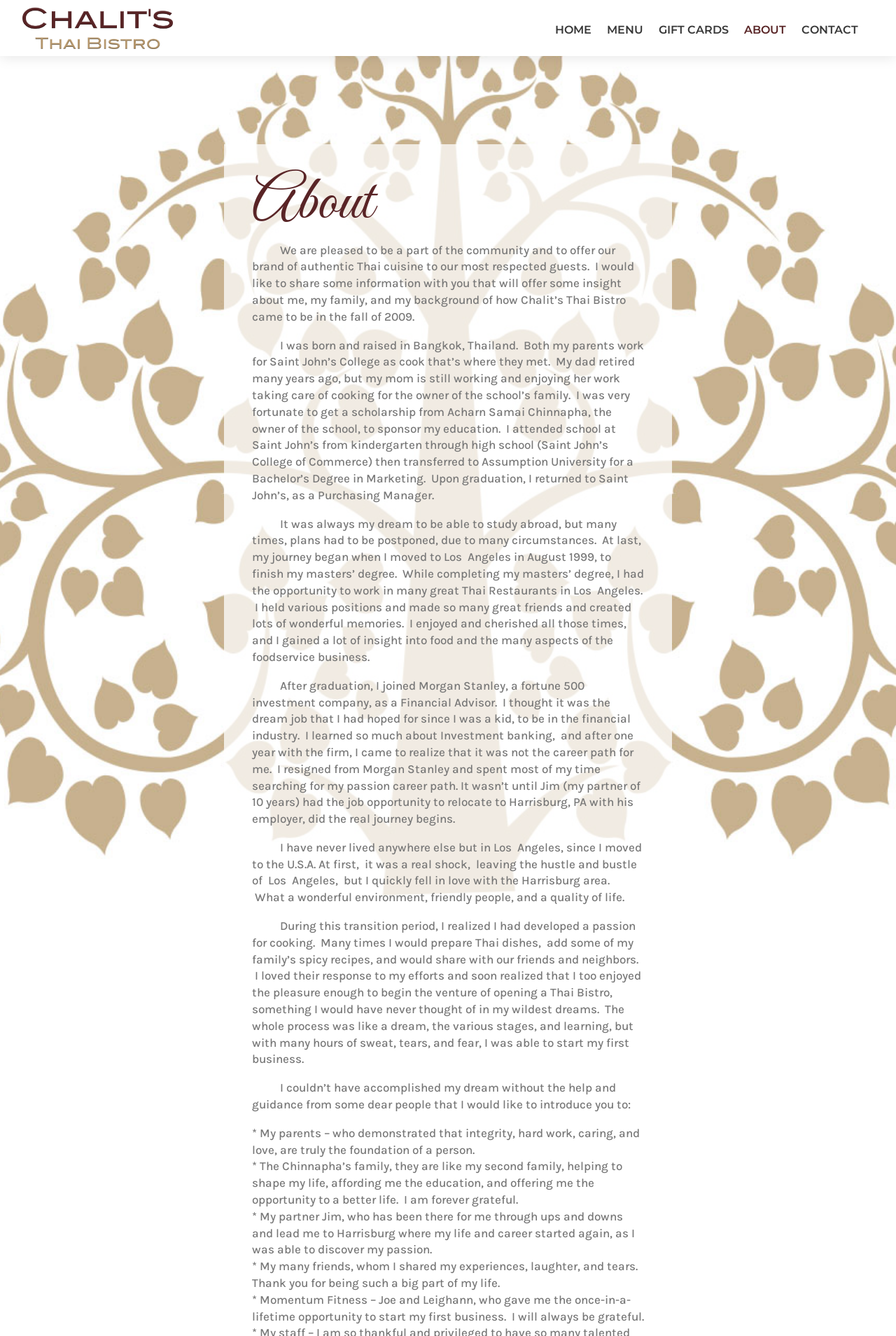What degree did the owner earn?
Look at the image and respond to the question as thoroughly as possible.

On the webpage, I can see a text that says 'I attended school at Saint John’s from kindergarten through high school (Saint John’s College of Commerce) then transferred to Assumption University for a Bachelor’s Degree in Marketing.' This text is part of the owner's biography, which suggests that the owner earned a Bachelor's Degree in Marketing.